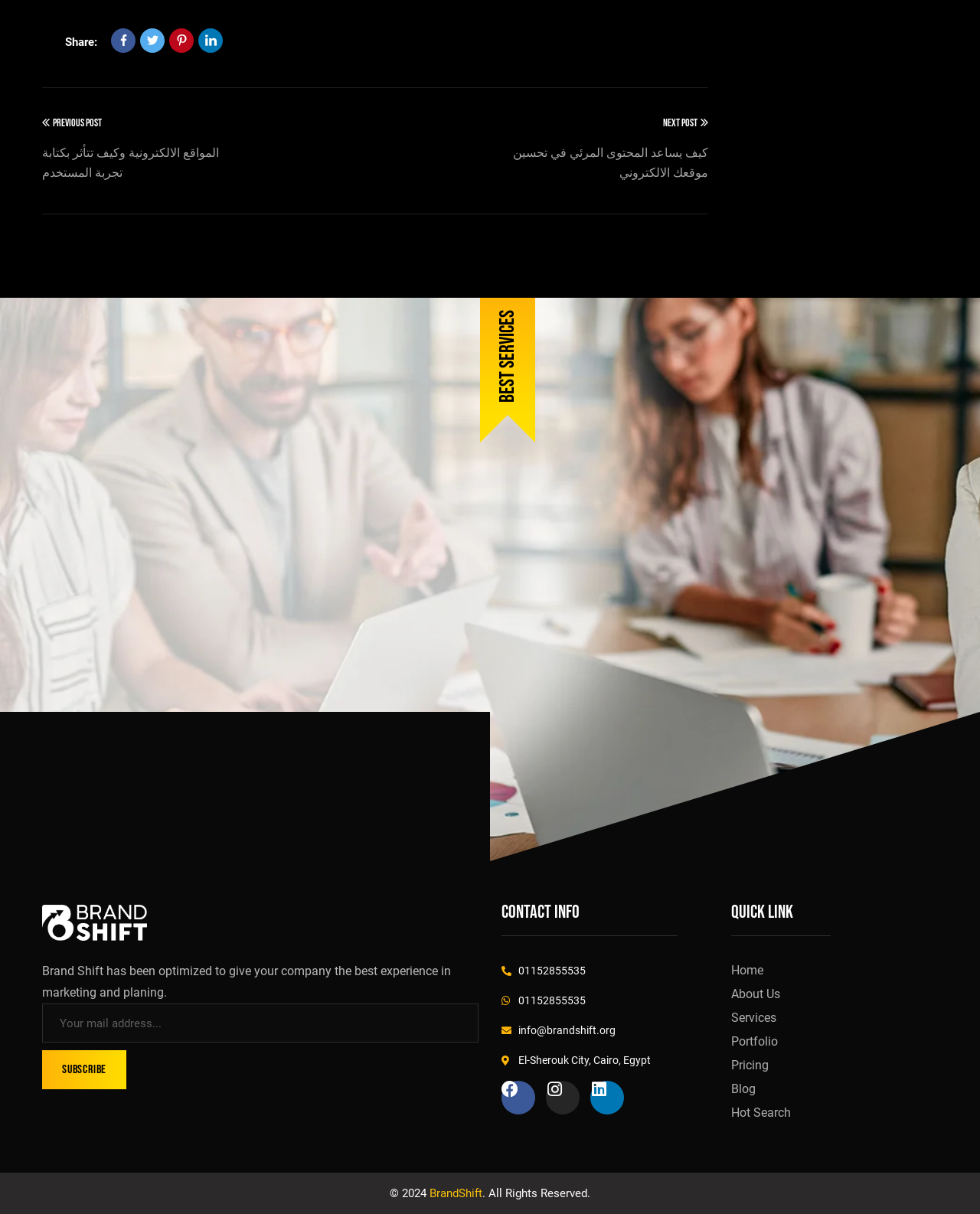Could you please study the image and provide a detailed answer to the question:
What is the title of the section that contains links to 'Home', 'About Us', and 'Services'?

I identified a section on the webpage that contains links to 'Home', 'About Us', and 'Services', among others, and found that this section is titled 'Quick link' with the bounding box coordinates [0.746, 0.743, 0.957, 0.761].